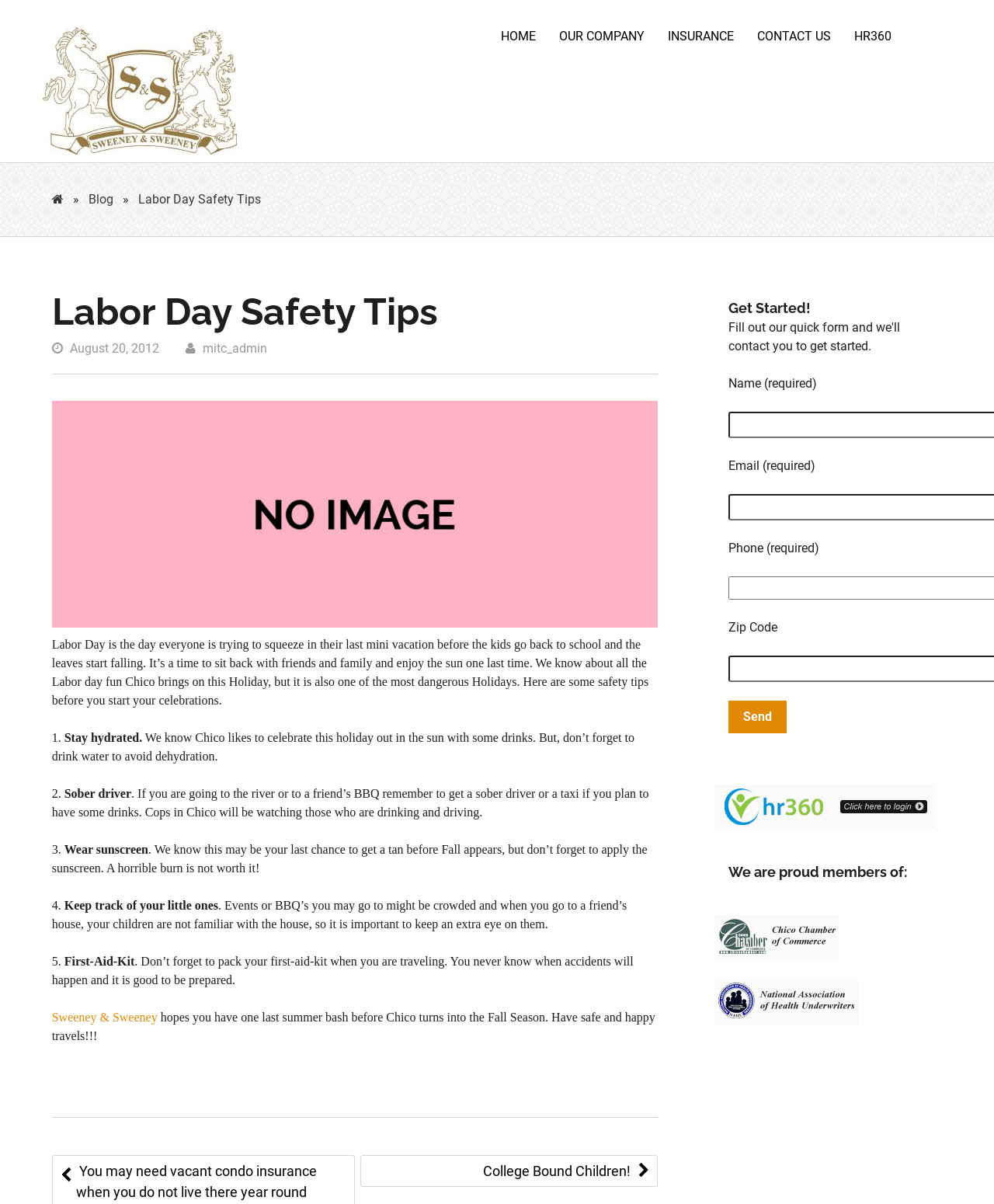How many safety tips are provided on this webpage?
Answer the question with just one word or phrase using the image.

5